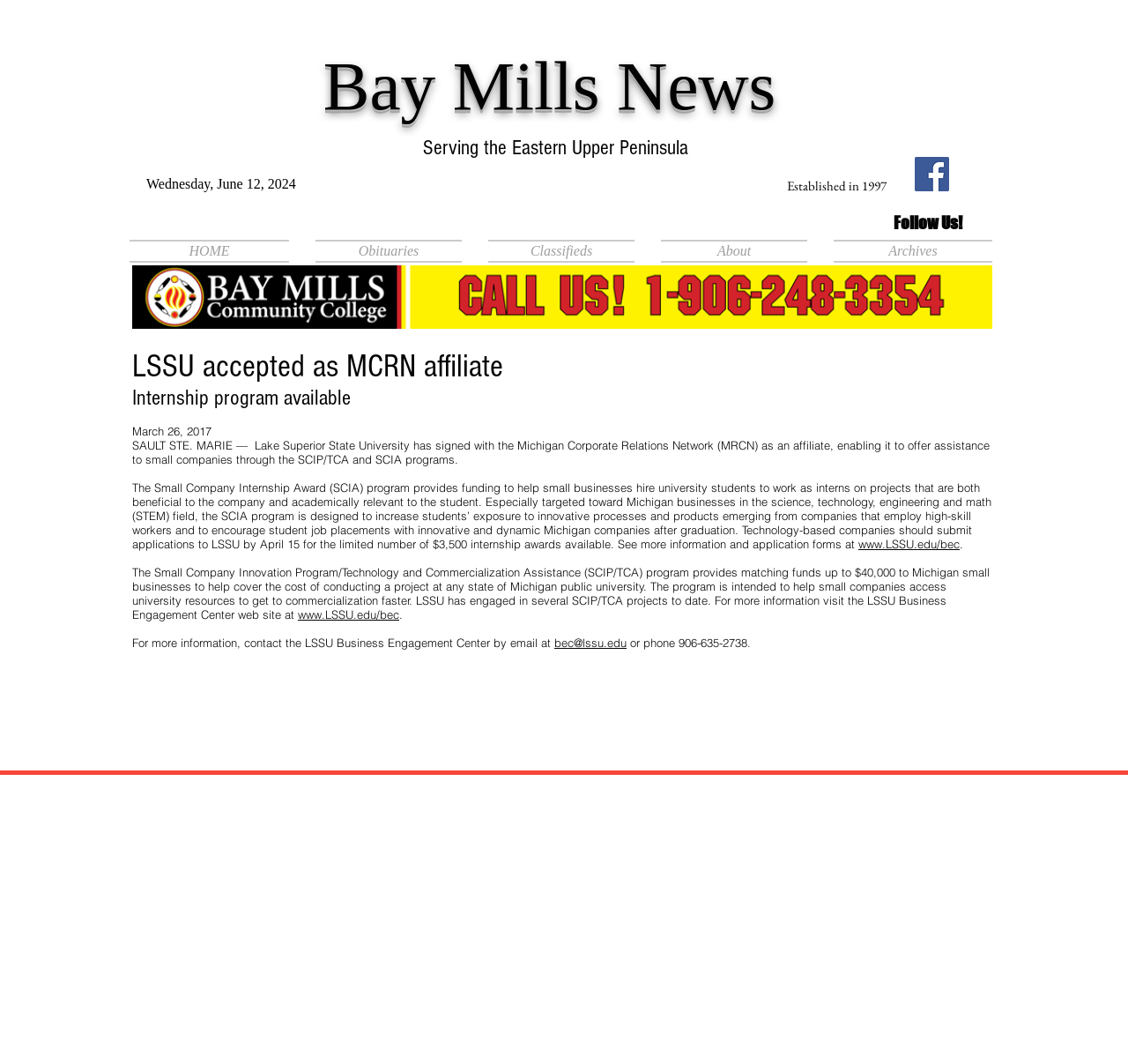Please provide a comprehensive response to the question based on the details in the image: What is the name of the university mentioned in the article?

The question asks for the name of the university mentioned in the article. By reading the text content of the webpage, I found a sentence that states 'Lake Superior State University has signed with the Michigan Corporate Relations Network (MRCN) as an affiliate...' This suggests that the name of the university is Lake Superior State University.